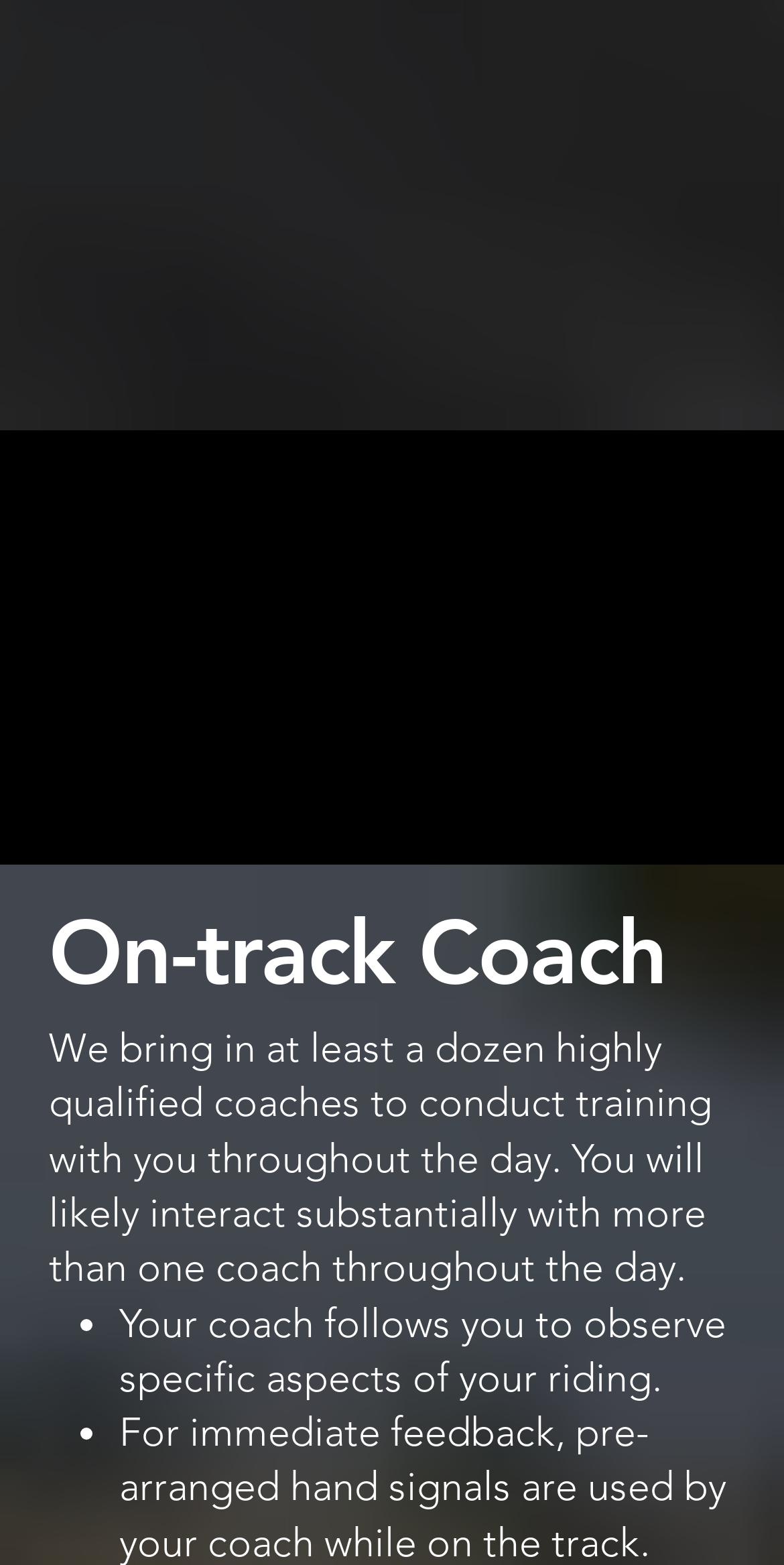Find the bounding box coordinates of the area to click in order to follow the instruction: "Go to 'Booking Portal'".

[0.051, 0.527, 0.323, 0.548]